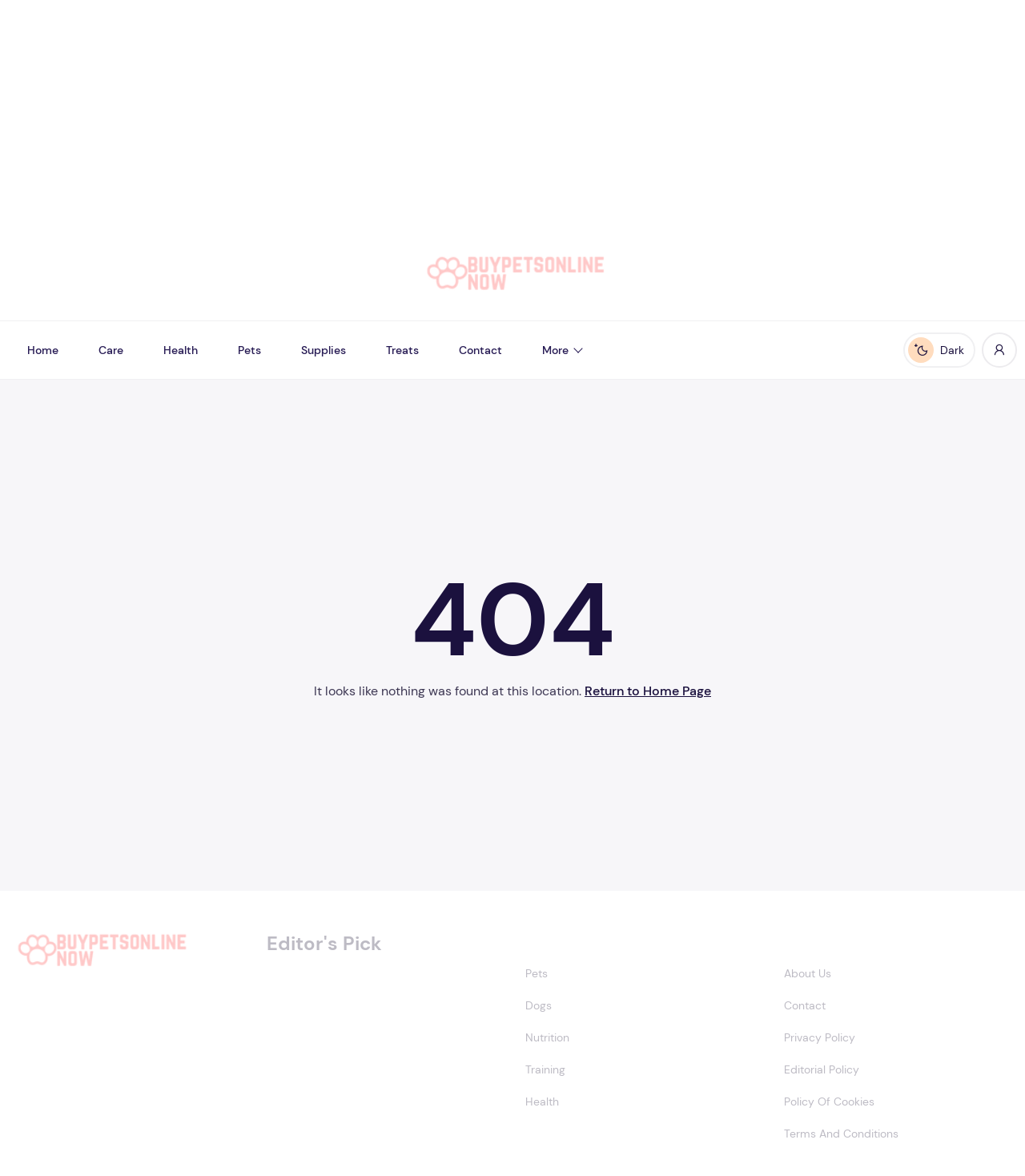Offer a detailed explanation of the webpage layout and contents.

The webpage is a "Page not found" error page from BuyPetsOnlineNow. At the top, there is an advertisement iframe that spans almost the entire width of the page. Below the advertisement, there is a logo image with a link to the homepage, positioned near the center of the page.

To the left of the logo, there is a navigation menu with links to various sections of the website, including "Home", "Care", "Health", "Pets", "Supplies", "Treats", "Contact", and "More". On the right side of the logo, there is a button to enable dark mode and a link with an icon.

Below the navigation menu, there is a large heading "404" indicating that the page was not found. A paragraph of text explains that nothing was found at the current location, and a link is provided to return to the home page.

Further down the page, there are three sections. The first section has a figure with a link to "Buy Pets Online Now" and an image. The second section has a heading "Editor's Pick", and the third section has a heading "CATEGORIES" with a navigation menu below it, listing categories such as "Pets", "Dogs", "Nutrition", "Training", and "Health".

To the right of the categories section, there is another section with a heading "PAGES" and a navigation menu below it, listing pages such as "About Us", "Contact", "Privacy Policy", and others.